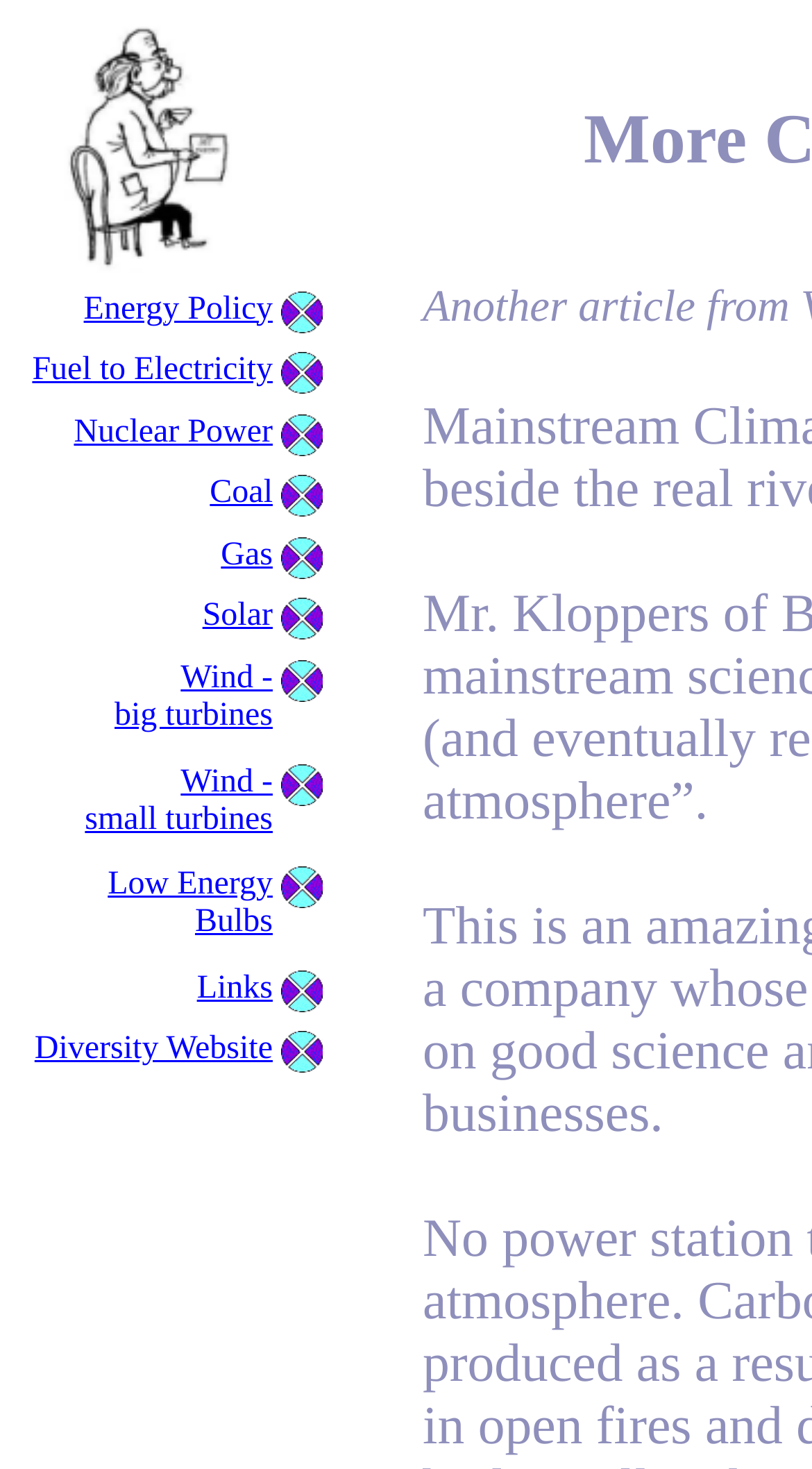What is the first energy source listed?
Please answer the question as detailed as possible.

I looked at the first grid cell containing a link and found that it is labeled 'HOME', which is likely a link to the homepage or a general introduction to the website.